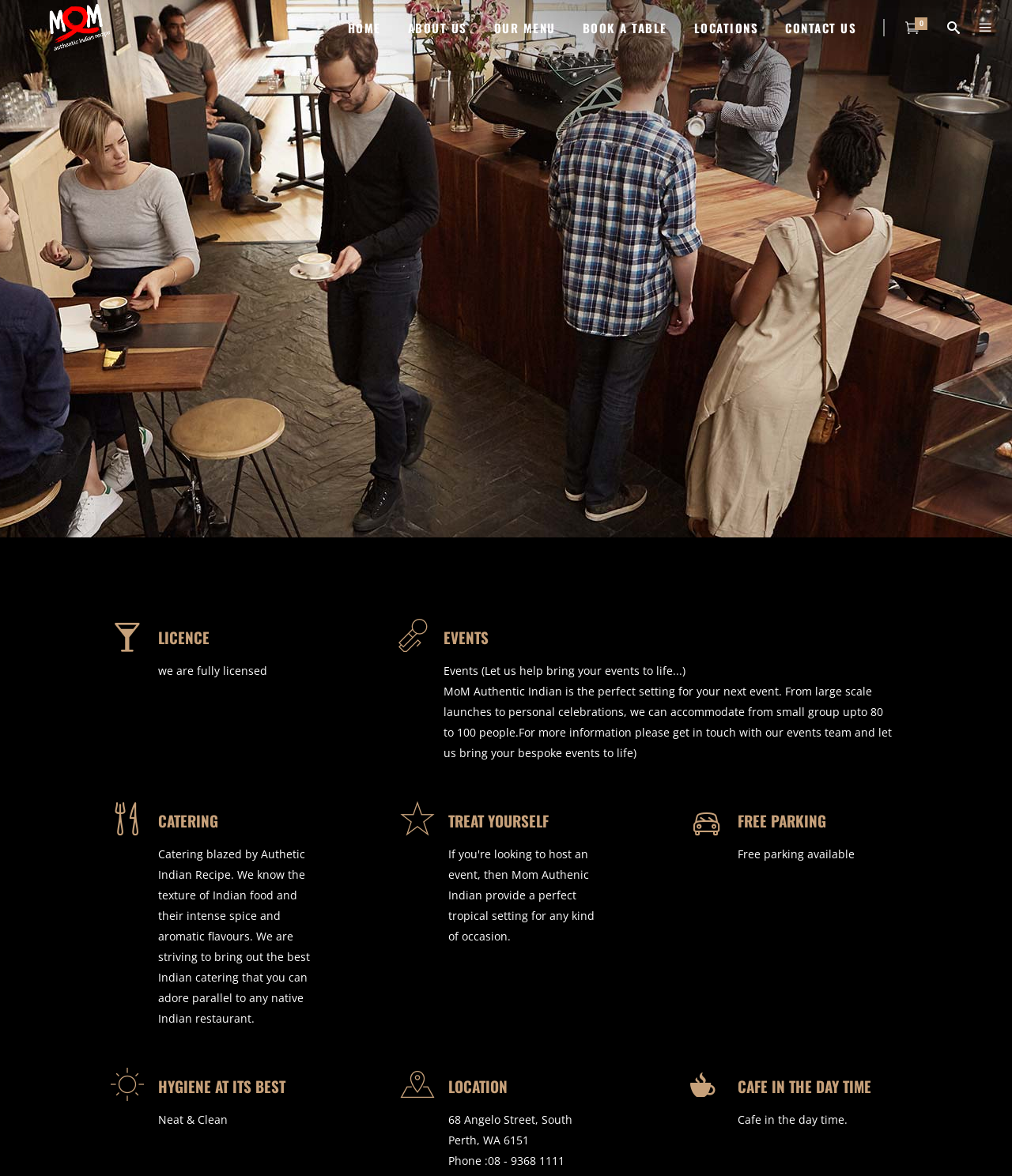How many people can MoM accommodate for events?
Please provide a single word or phrase as the answer based on the screenshot.

80 to 100